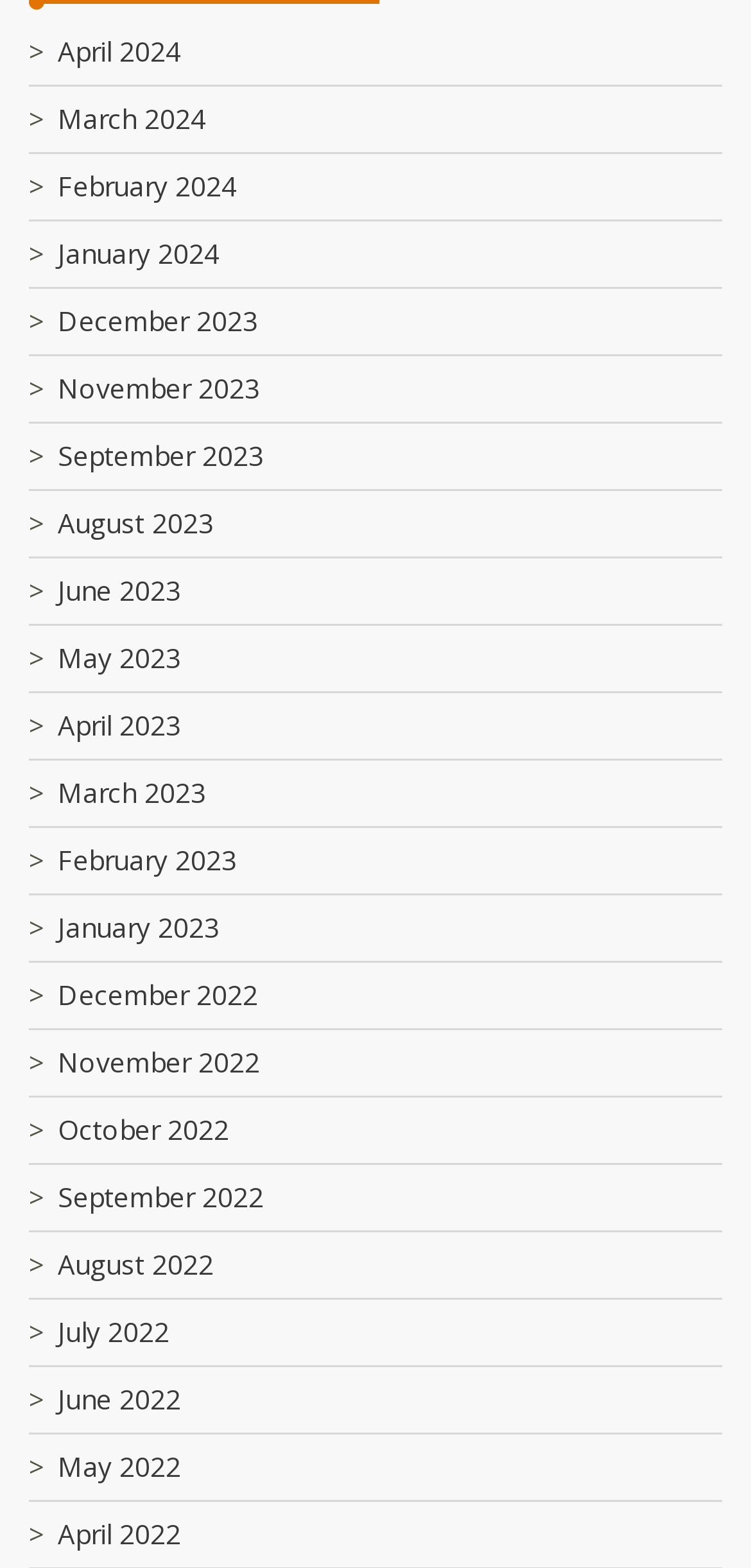Indicate the bounding box coordinates of the element that needs to be clicked to satisfy the following instruction: "view April 2024". The coordinates should be four float numbers between 0 and 1, i.e., [left, top, right, bottom].

[0.077, 0.021, 0.241, 0.044]